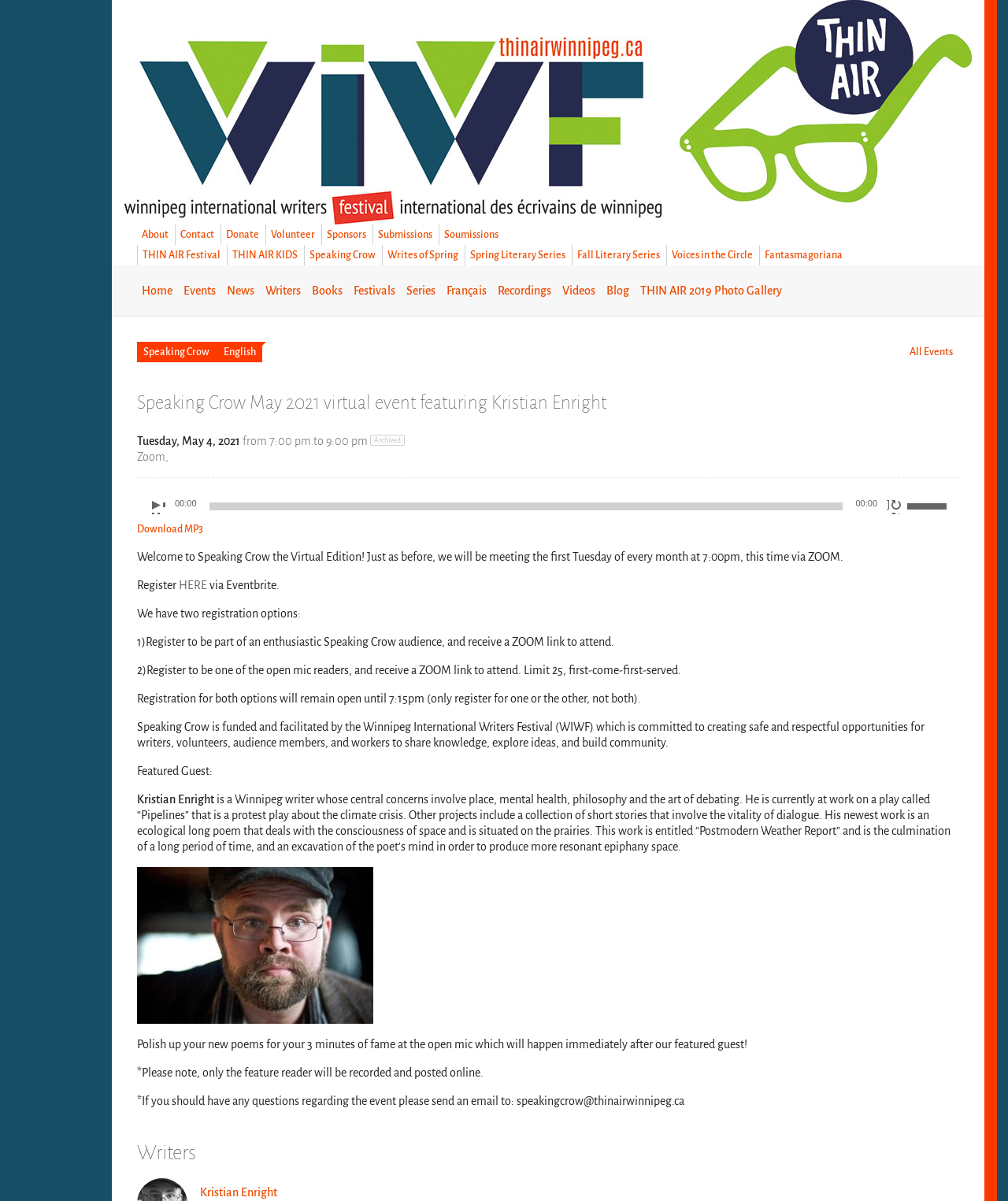Predict the bounding box for the UI component with the following description: "Voices in the Circle".

[0.662, 0.204, 0.752, 0.221]